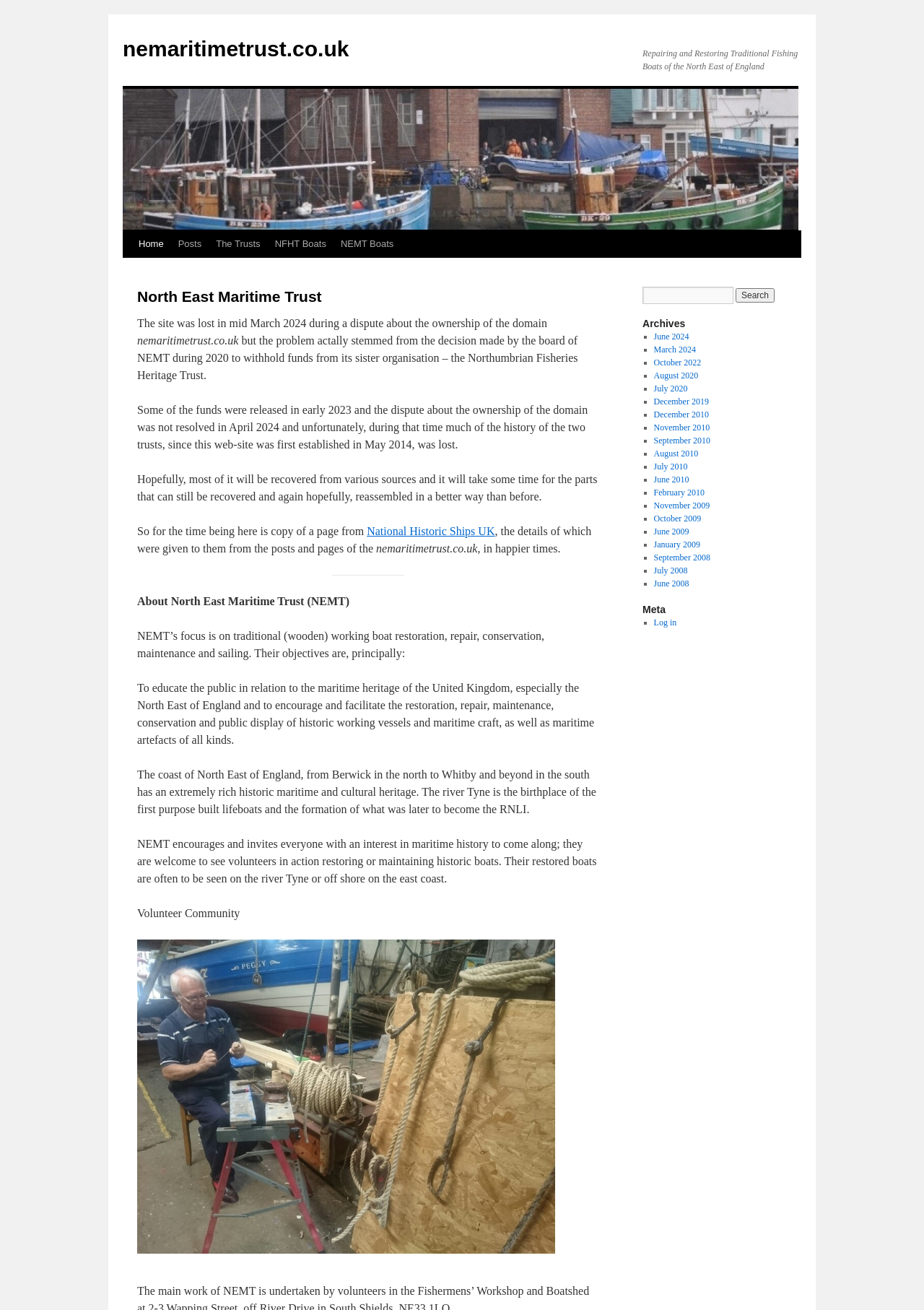Find the bounding box coordinates of the area that needs to be clicked in order to achieve the following instruction: "Search for something". The coordinates should be specified as four float numbers between 0 and 1, i.e., [left, top, right, bottom].

[0.796, 0.22, 0.838, 0.231]